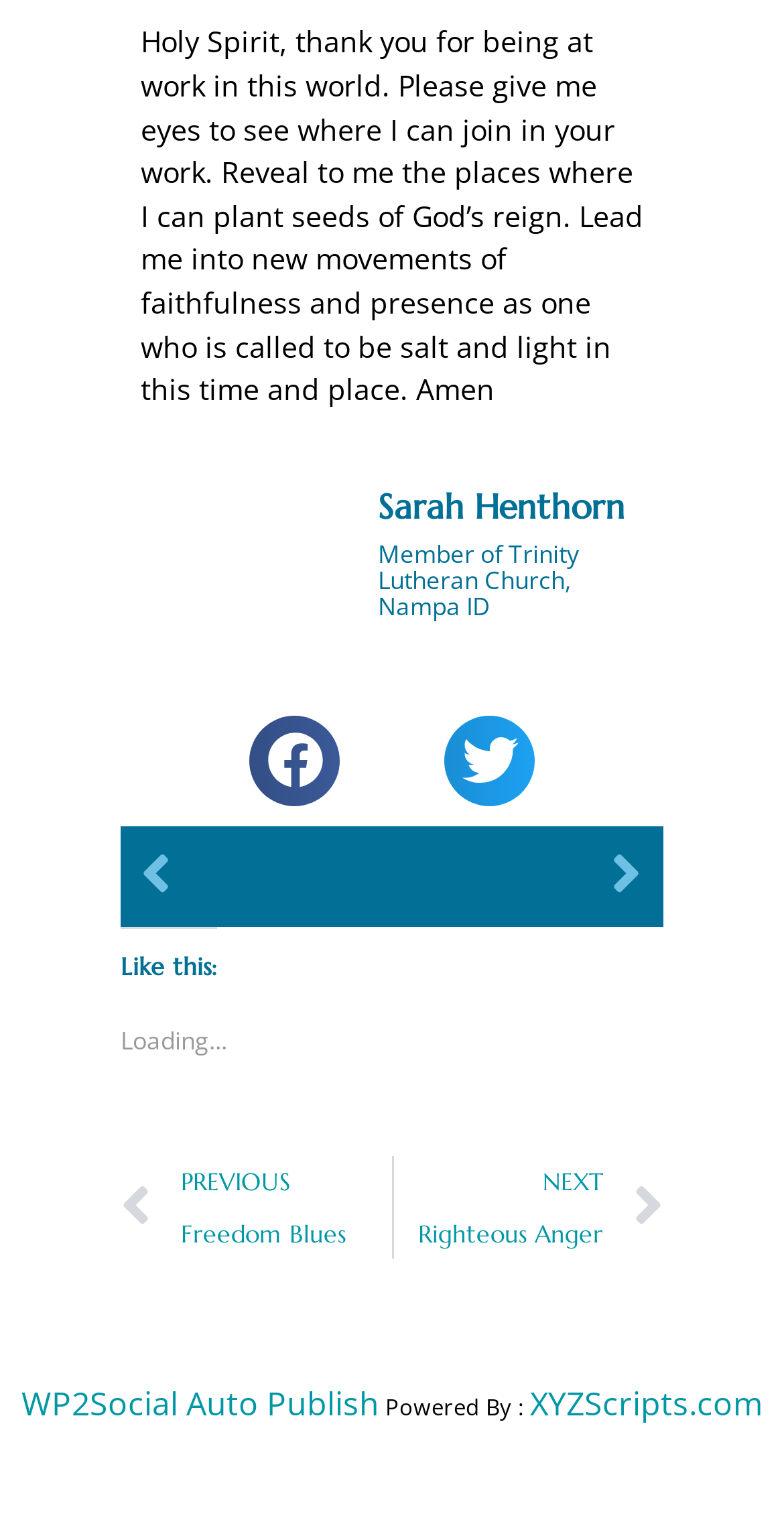Using the information in the image, give a comprehensive answer to the question: 
Who is the author of the prayer?

The author of the prayer is Sarah Henthorn, which is indicated by the heading 'Sarah Henthorn' and the image 'Picture of Sarah Henthorn' above the prayer text.